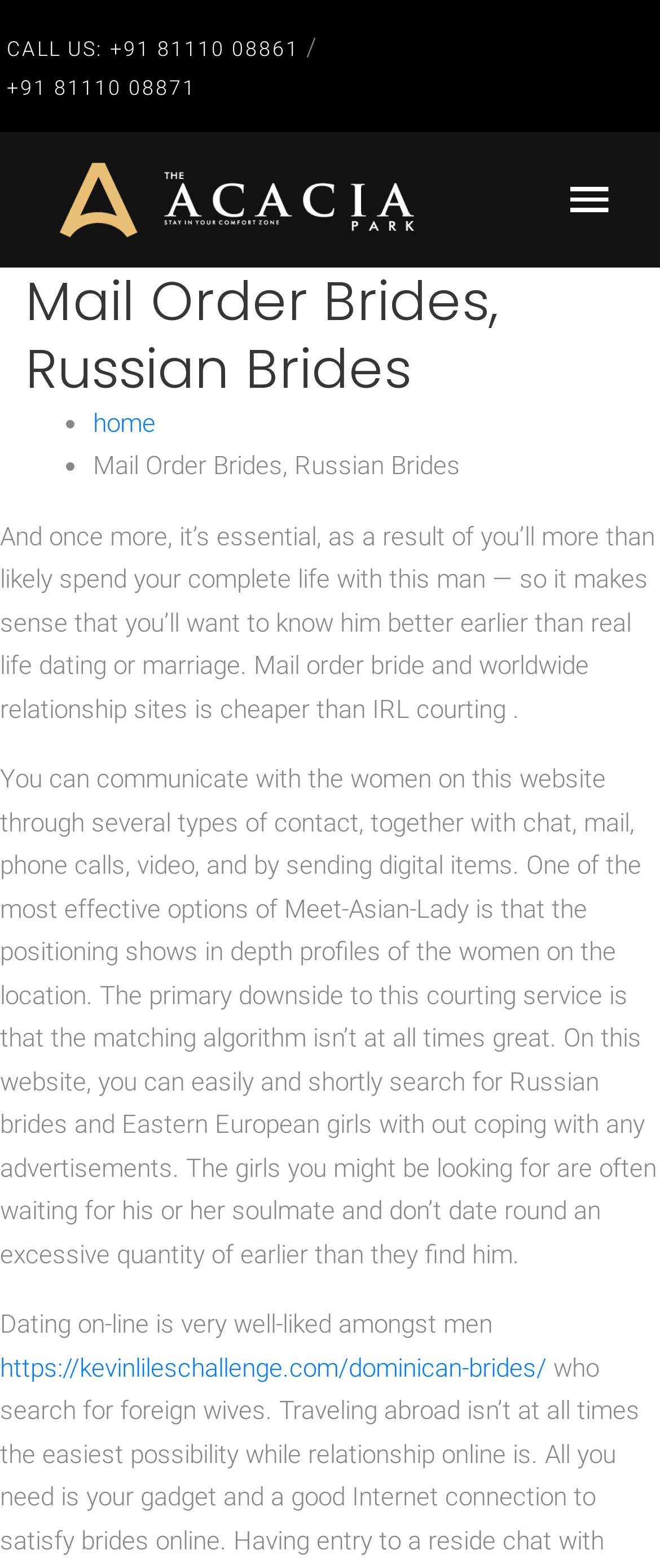Provide the bounding box coordinates in the format (top-left x, top-left y, bottom-right x, bottom-right y). All values are floating point numbers between 0 and 1. Determine the bounding box coordinate of the UI element described as: https://kevinlileschallenge.com/dominican-brides/

[0.0, 0.862, 0.828, 0.882]